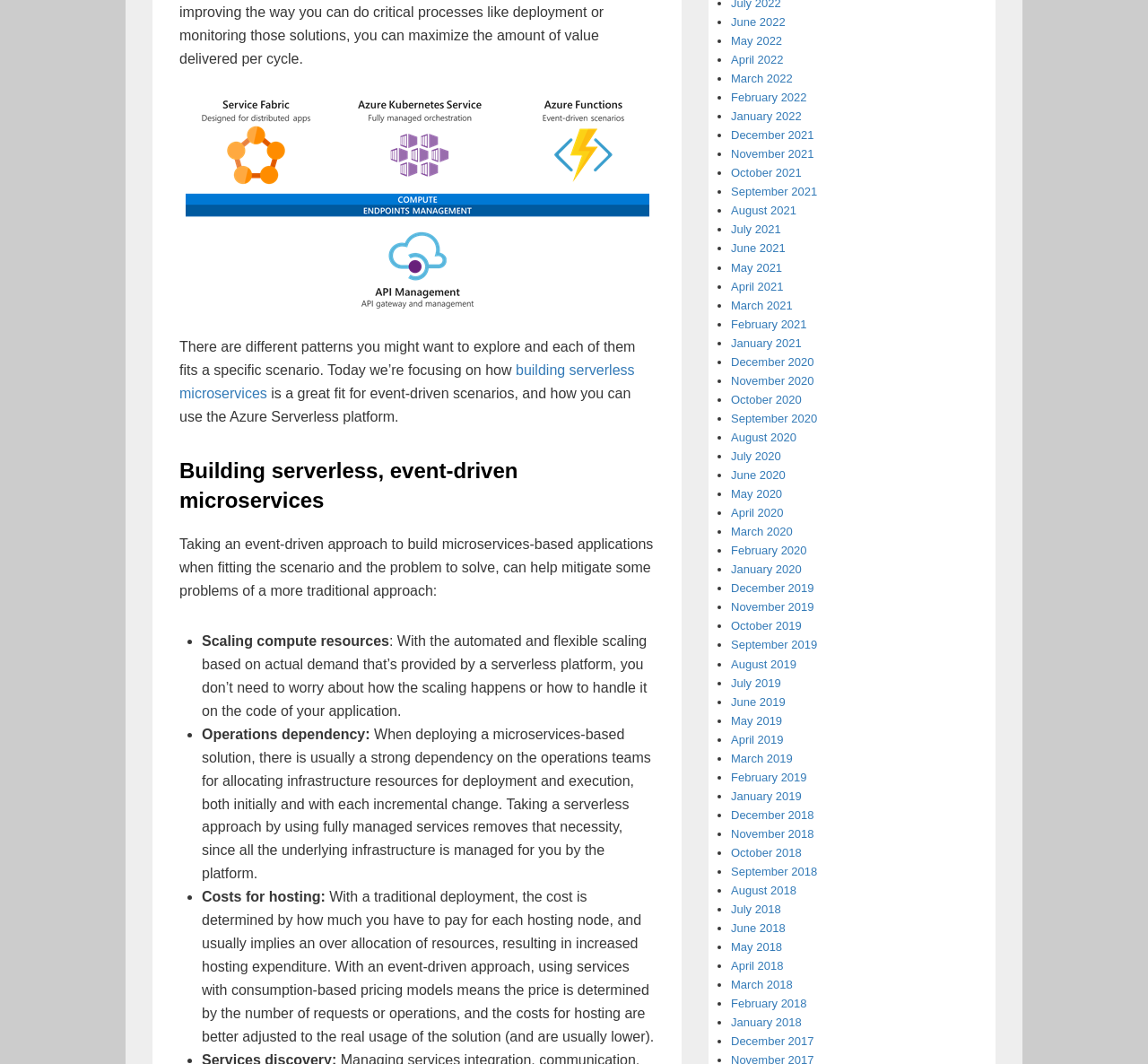Please use the details from the image to answer the following question comprehensively:
What are the benefits of taking an event-driven approach?

The benefits of taking an event-driven approach to build microservices-based applications are listed as three points: scaling compute resources, operations dependency, and costs for hosting. These benefits are mentioned in the webpage as advantages of using a serverless platform, which can help mitigate some problems of a more traditional approach.